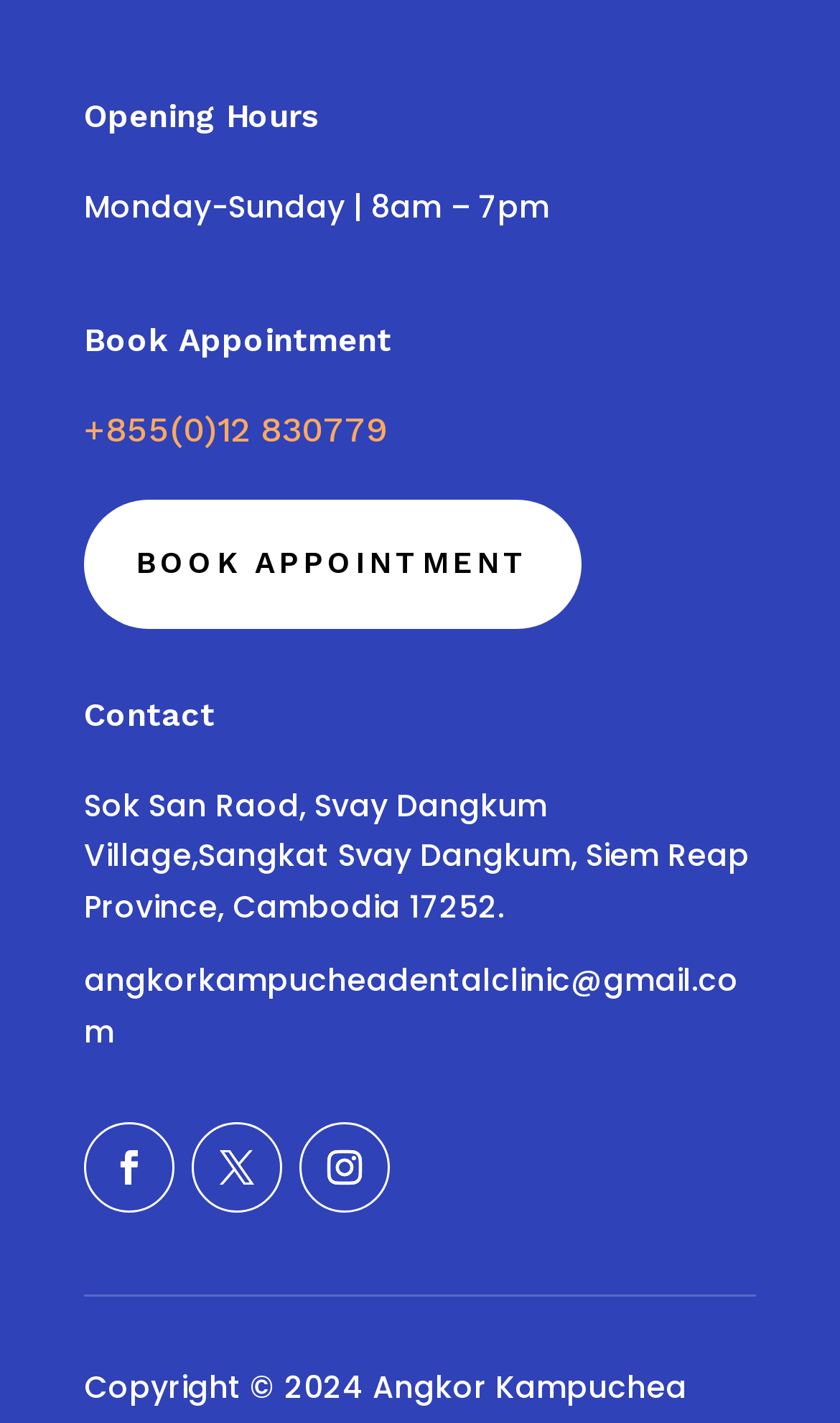How can I book an appointment?
Based on the image, give a one-word or short phrase answer.

Call or click BOOK APPOINTMENT